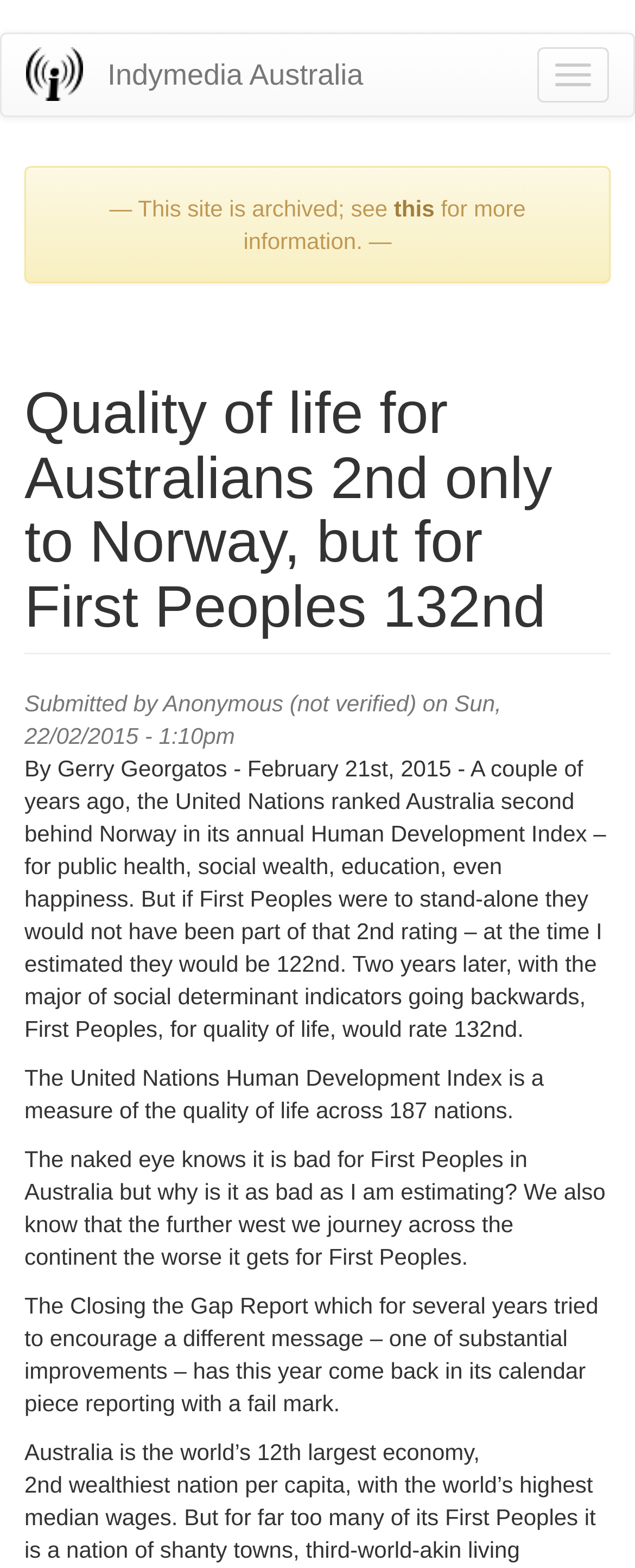What is the estimated ranking of First Peoples in the Human Development Index?
Make sure to answer the question with a detailed and comprehensive explanation.

According to the article, if First Peoples were to stand alone, they would not have been part of the 2nd ranking, and with the major social determinant indicators going backwards, they would rate 132nd in the Human Development Index.